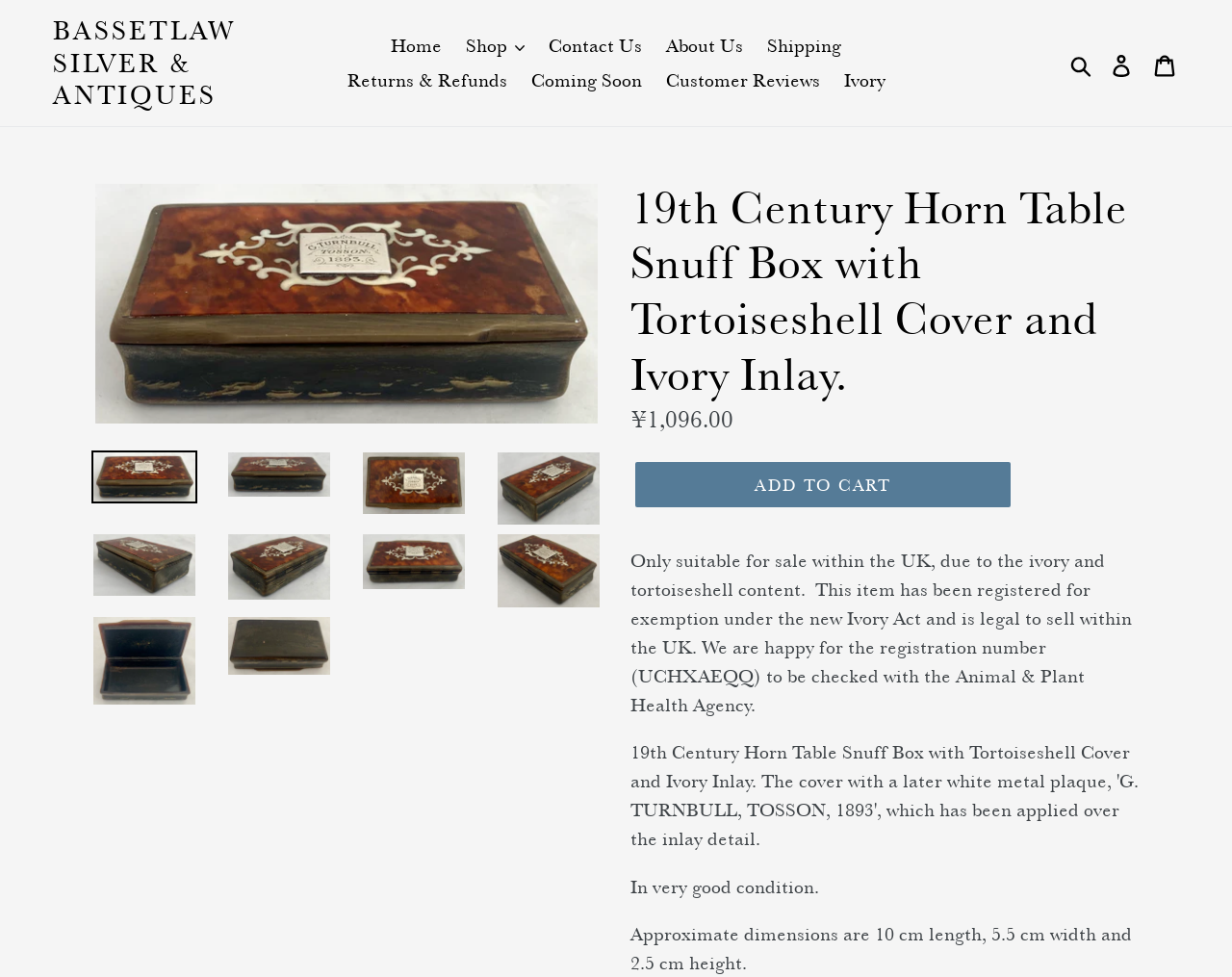Predict the bounding box coordinates for the UI element described as: "Contact Us". The coordinates should be four float numbers between 0 and 1, presented as [left, top, right, bottom].

[0.437, 0.029, 0.529, 0.064]